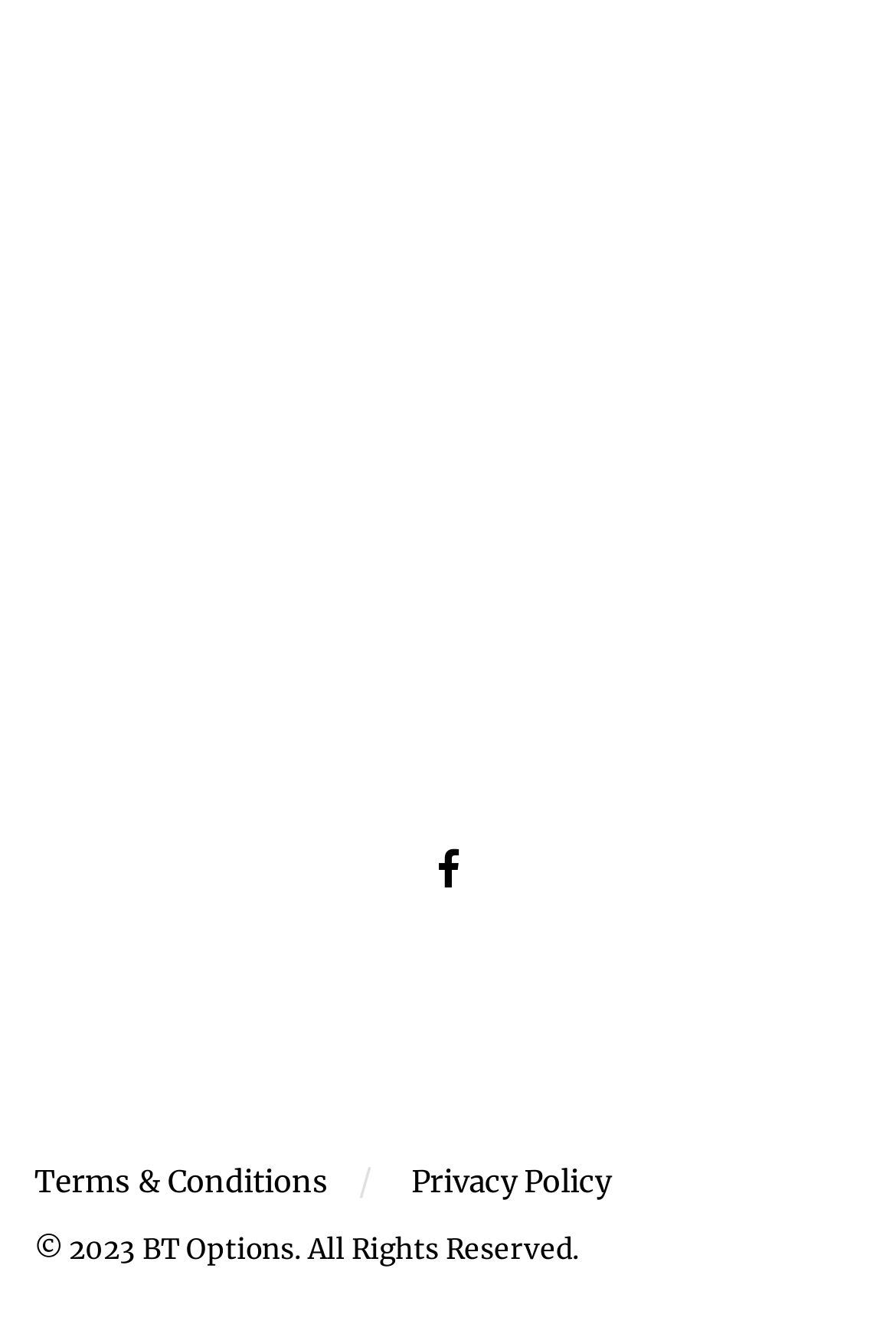Respond to the question with just a single word or phrase: 
How many image elements are there in the webpage?

1